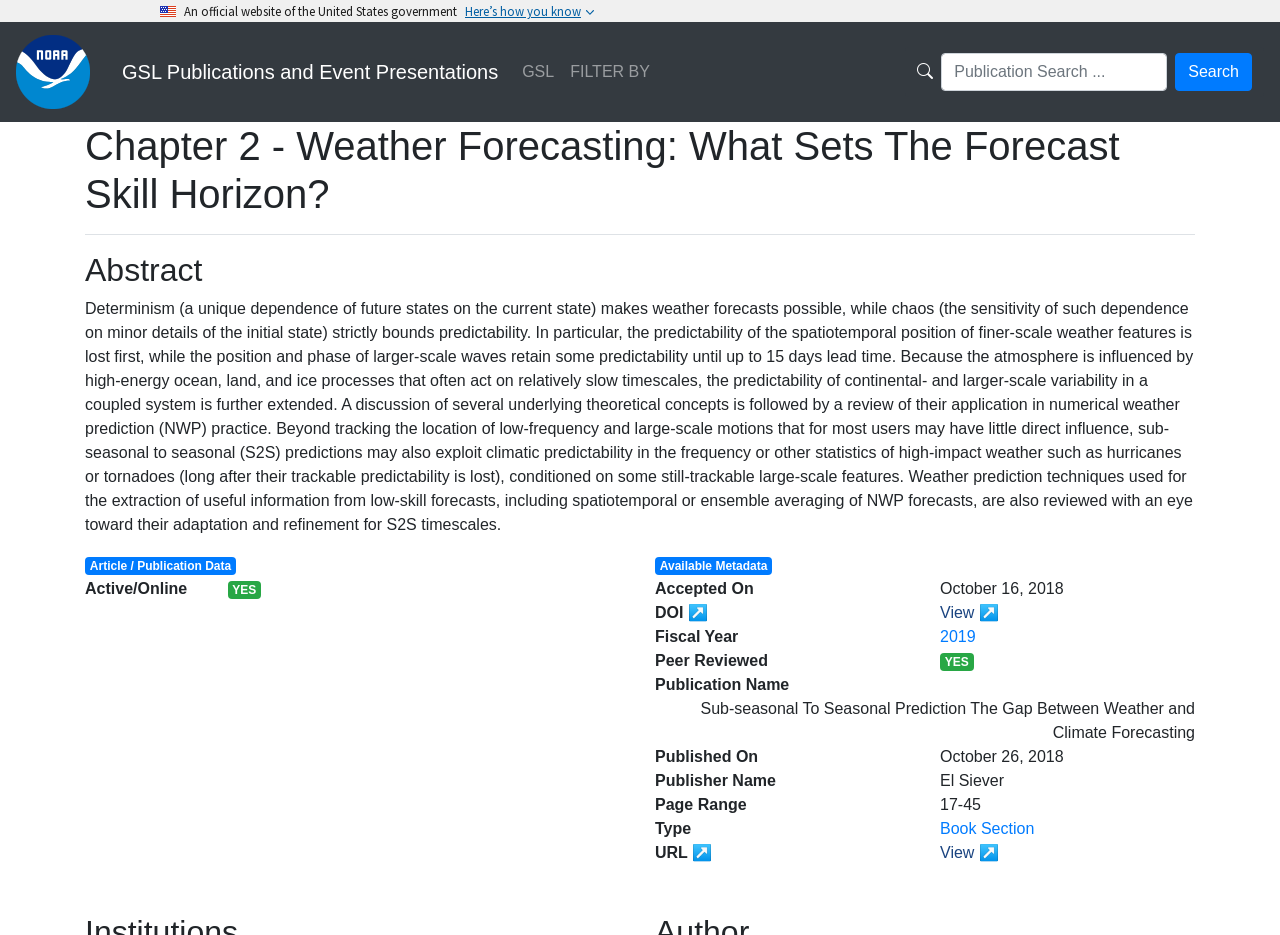Provide the bounding box coordinates of the UI element that matches the description: "YES".

[0.734, 0.698, 0.761, 0.716]